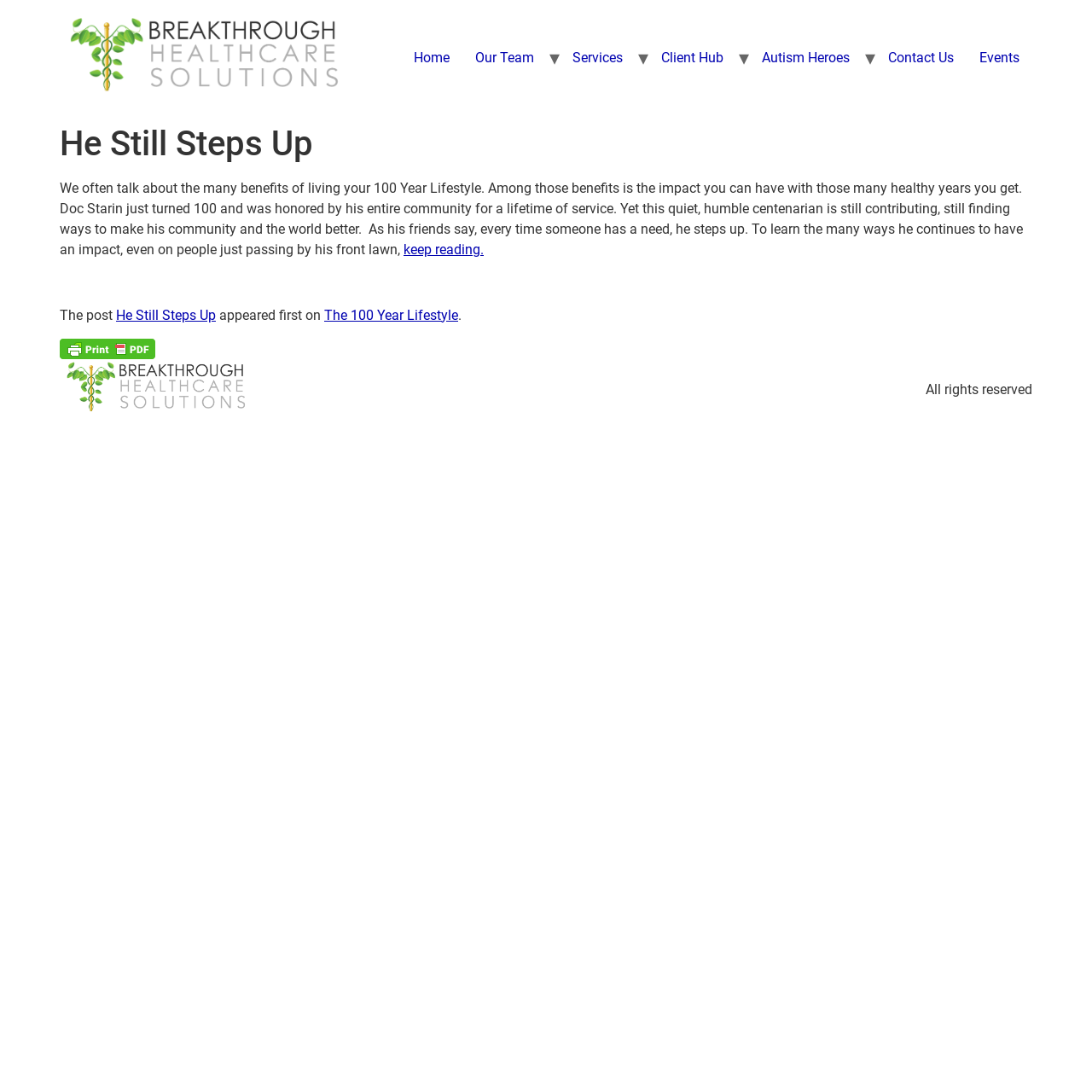Summarize the contents and layout of the webpage in detail.

The webpage is about a story titled "He Still Steps Up" from Breakthrough Health Care. At the top left corner, there is a link to the Breakthrough Health Care website, accompanied by an image with the same name. 

Below this, there is a navigation menu with links to different sections of the website, including "Home", "Our Team", "Services", "Client Hub", "Autism Heroes", "Contact Us", and "Events". These links are aligned horizontally and take up a significant portion of the top section of the page.

The main content of the page is divided into two sections. The first section has a heading "He Still Steps Up" and a paragraph of text that describes the story of Doc Starin, a 100-year-old man who continues to contribute to his community. The text also mentions that he was honored by his community for a lifetime of service. 

Below this paragraph, there is a link to "keep reading" to continue the story. On the same line, there is a section that indicates the post title, "He Still Steps Up", and the source, "The 100 Year Lifestyle". 

Further down, there is a link to "Print Friendly, PDF & Email" with an accompanying image. At the bottom of the page, there is a copyright notice that reads "All rights reserved" and another link to Breakthrough Health Care, accompanied by an image.